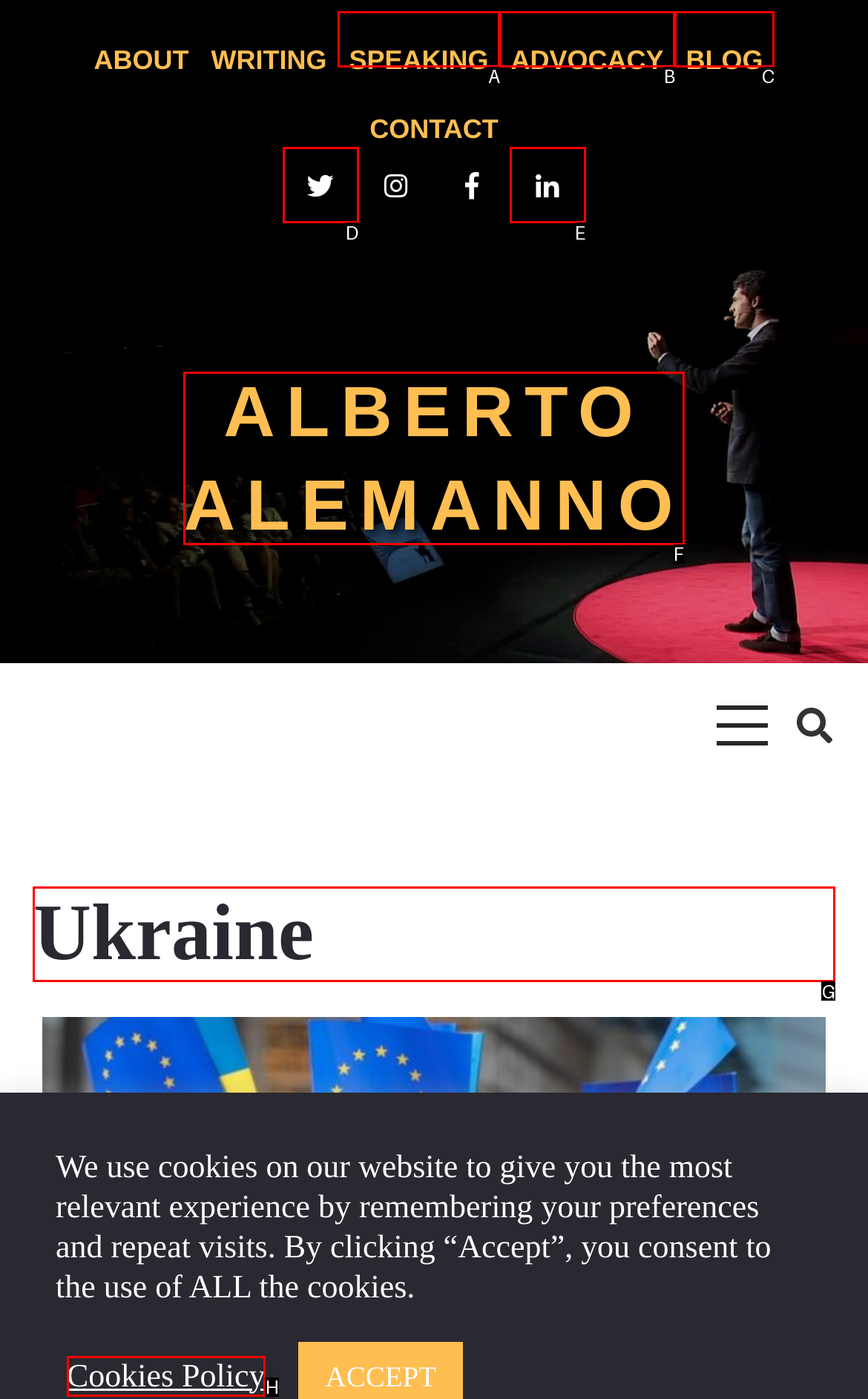Select the HTML element that needs to be clicked to carry out the task: view ukraine archives
Provide the letter of the correct option.

G